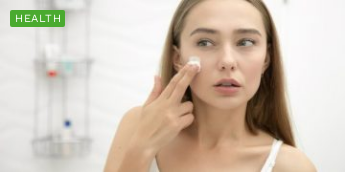What is written on the label above the woman?
Give a detailed and exhaustive answer to the question.

The green label above the woman clearly reads 'HEALTH', which connects the image to topics related to personal care and well-being, emphasizing the importance of skincare in maintaining healthy skin.